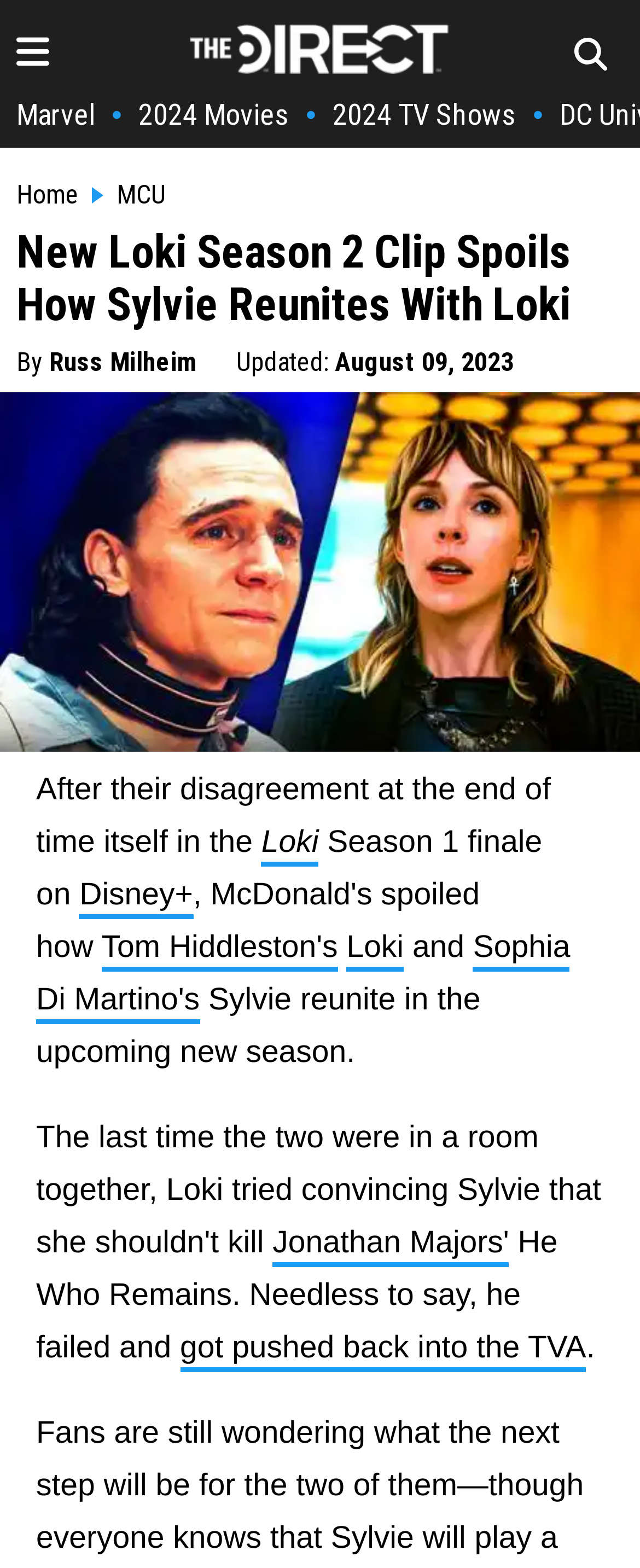What is the name of the character played by Sophia Di Martino?
By examining the image, provide a one-word or phrase answer.

Sylvie